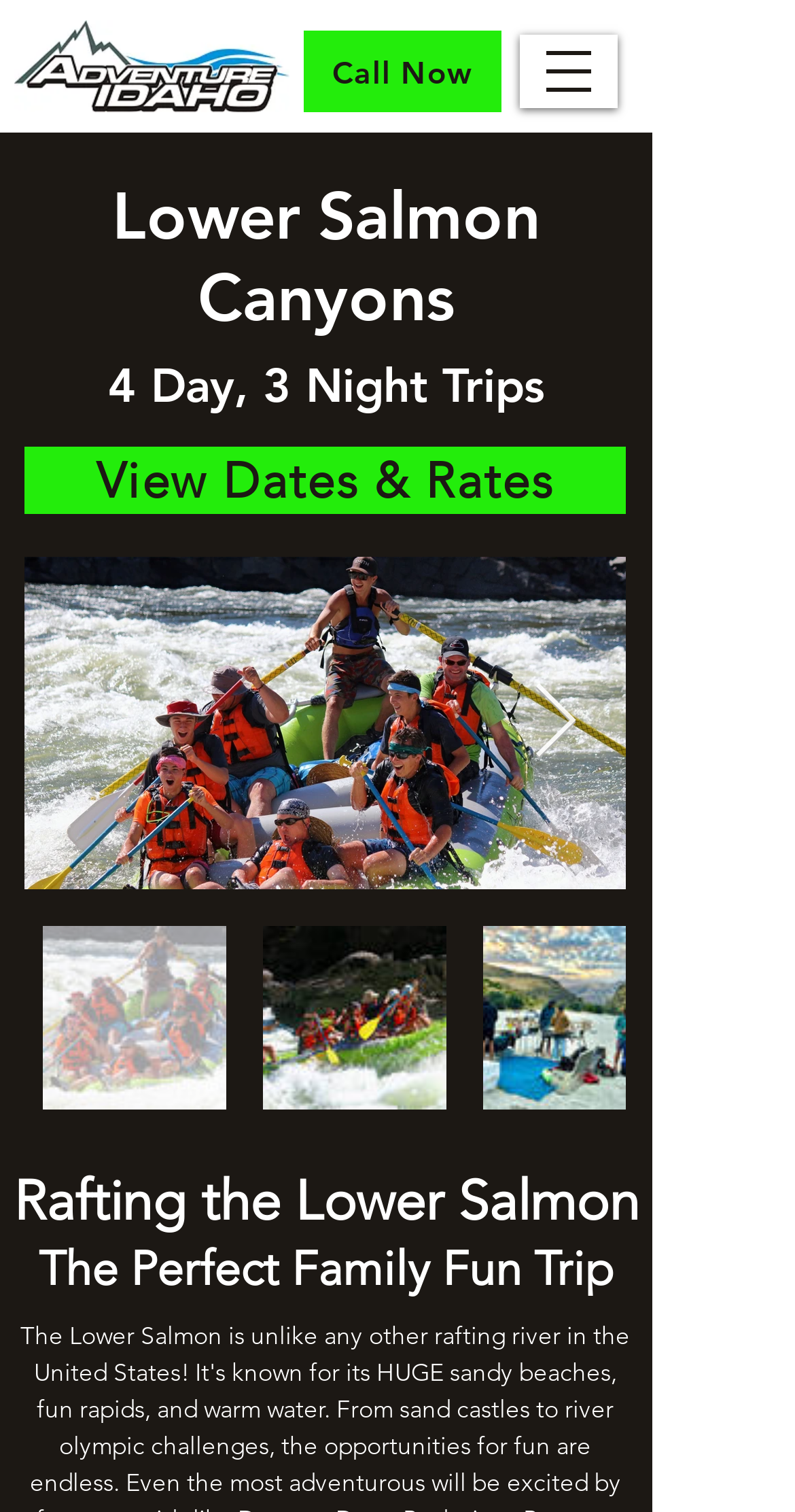Kindly respond to the following question with a single word or a brief phrase: 
What is the theme of the trip?

Family Fun